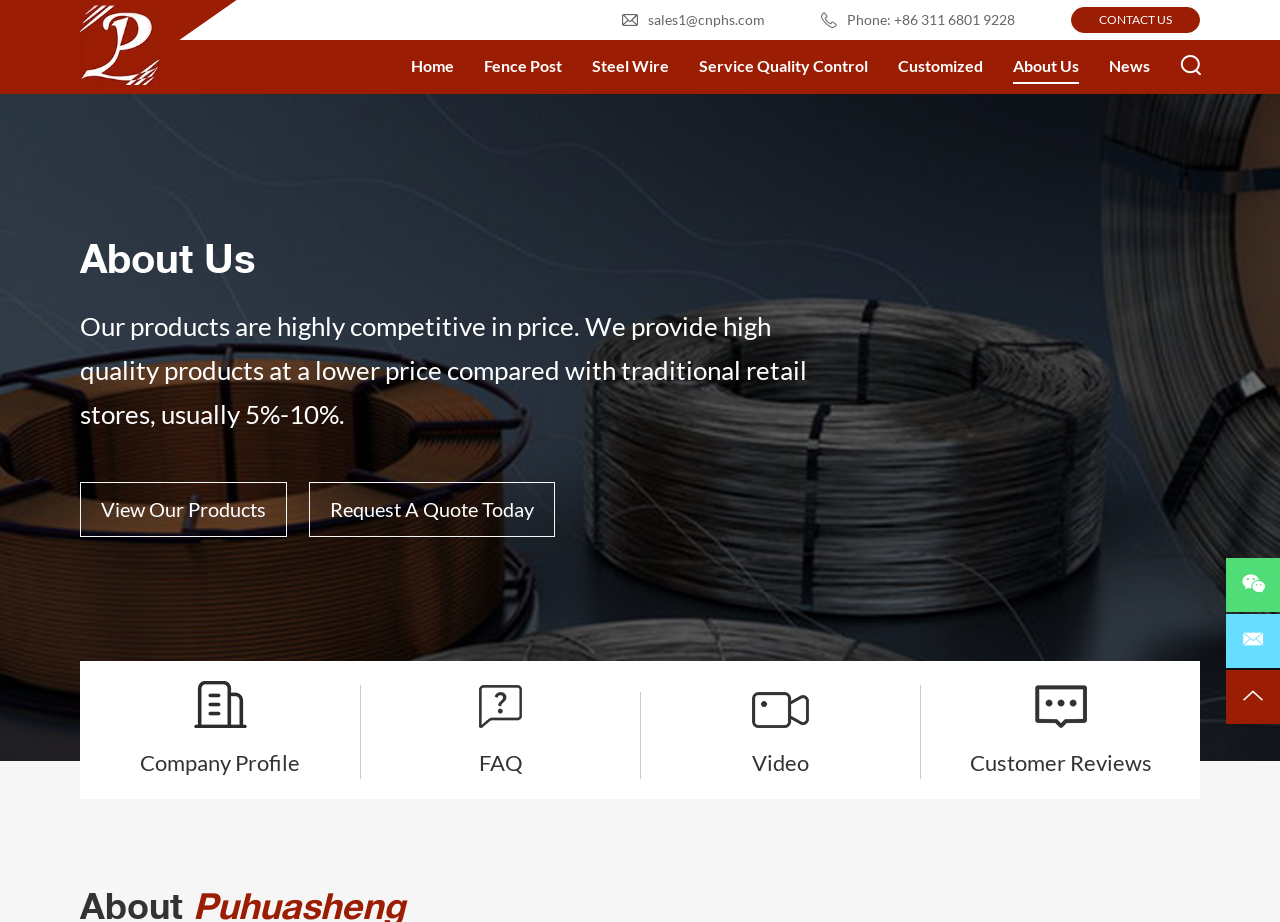Given the element description, predict the bounding box coordinates in the format (top-left x, top-left y, bottom-right x, bottom-right y). Make sure all values are between 0 and 1. Here is the element description: About Us

[0.791, 0.061, 0.843, 0.091]